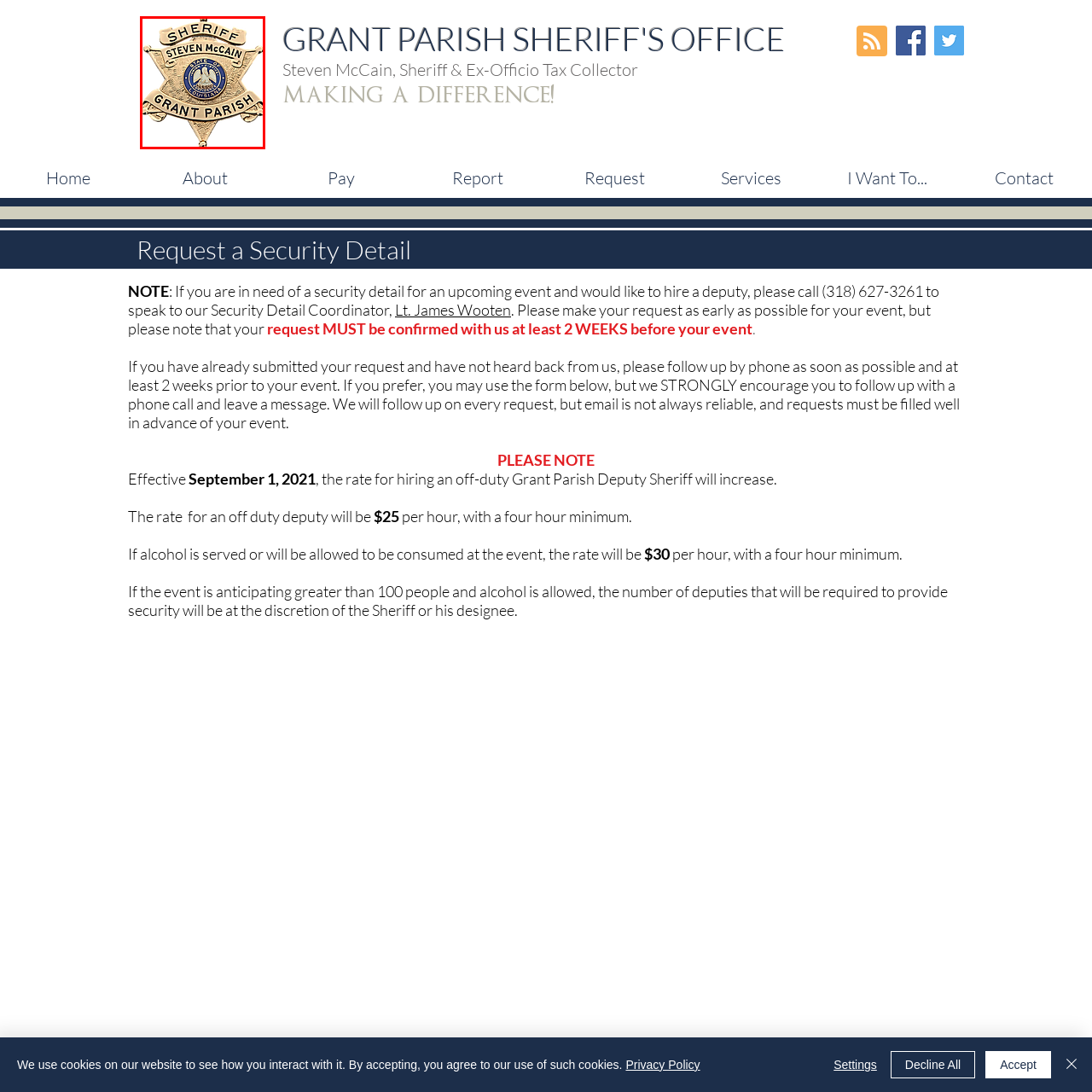Concentrate on the image highlighted by the red boundary and deliver a detailed answer to the following question, using the information from the image:
What is at the center of the badge?

The central emblem of the badge features the state seal of Louisiana, which represents the state's identity and is a key element in the badge's design, highlighting the office's commitment to public safety and law enforcement in Grant Parish, Louisiana.